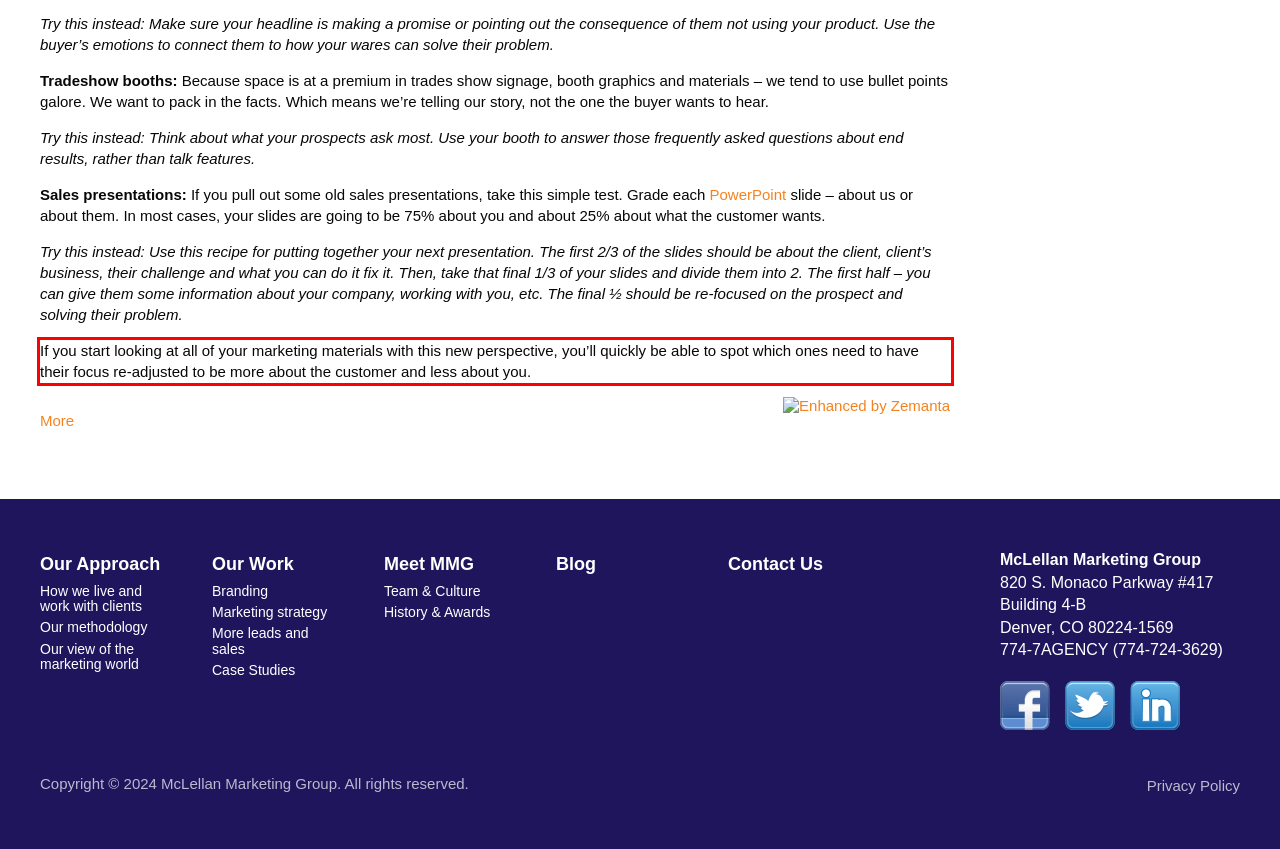Please look at the screenshot provided and find the red bounding box. Extract the text content contained within this bounding box.

If you start looking at all of your marketing materials with this new perspective, you’ll quickly be able to spot which ones need to have their focus re-adjusted to be more about the customer and less about you.